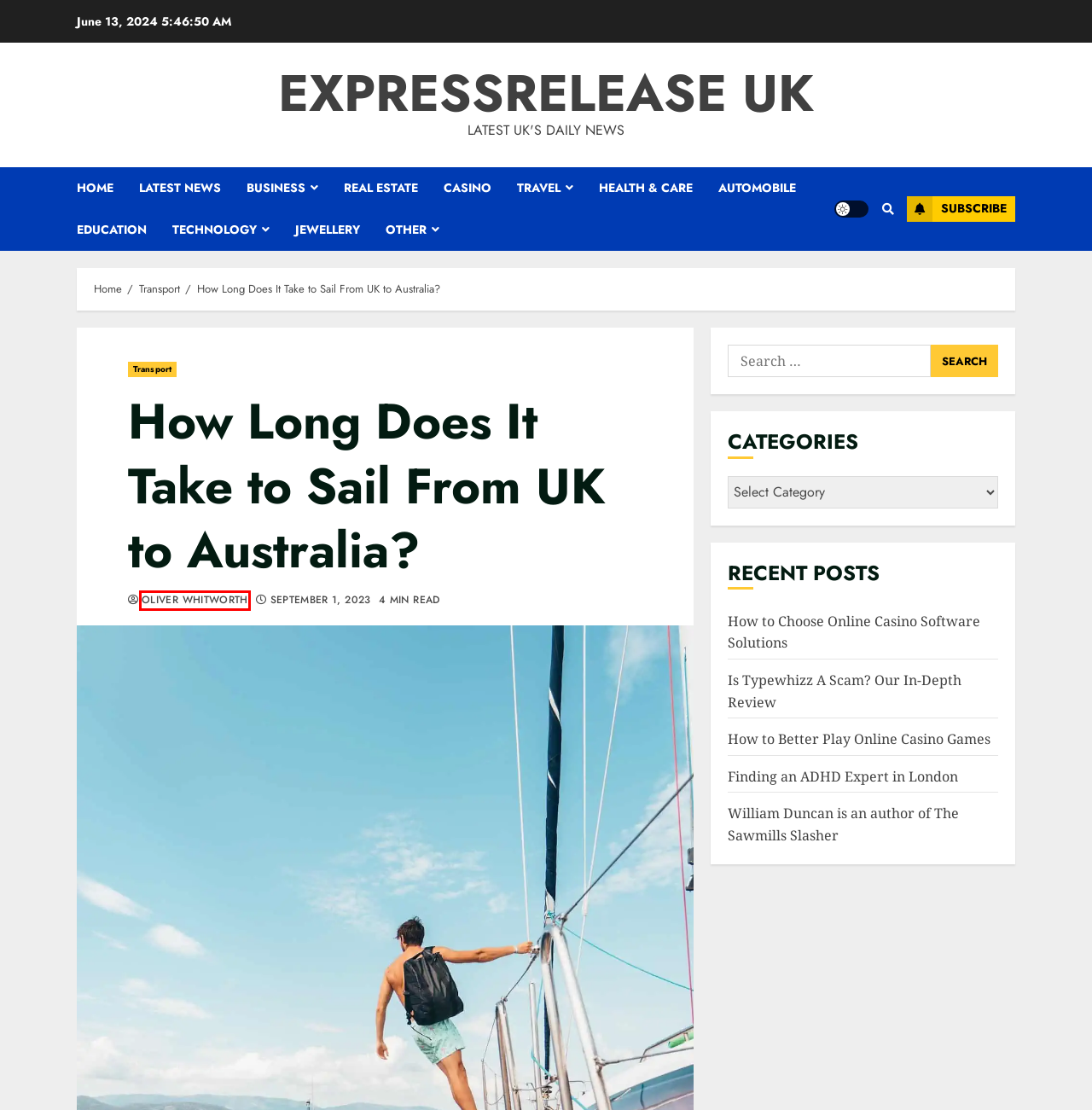You see a screenshot of a webpage with a red bounding box surrounding an element. Pick the webpage description that most accurately represents the new webpage after interacting with the element in the red bounding box. The options are:
A. Casino Archives - ExPressRelease UK
B. Home UK, US & Europe
C. Education Archives - ExPressRelease UK
D. Business Archives - ExPressRelease UK
E. Is Typewhizz A Scam? Our In-Depth Review - ExPressRelease UK
F. How to Better Play Online Casino Games - ExPressRelease UK
G. Oliver Whitworth
H. Automobile Archives - ExPressRelease UK

G